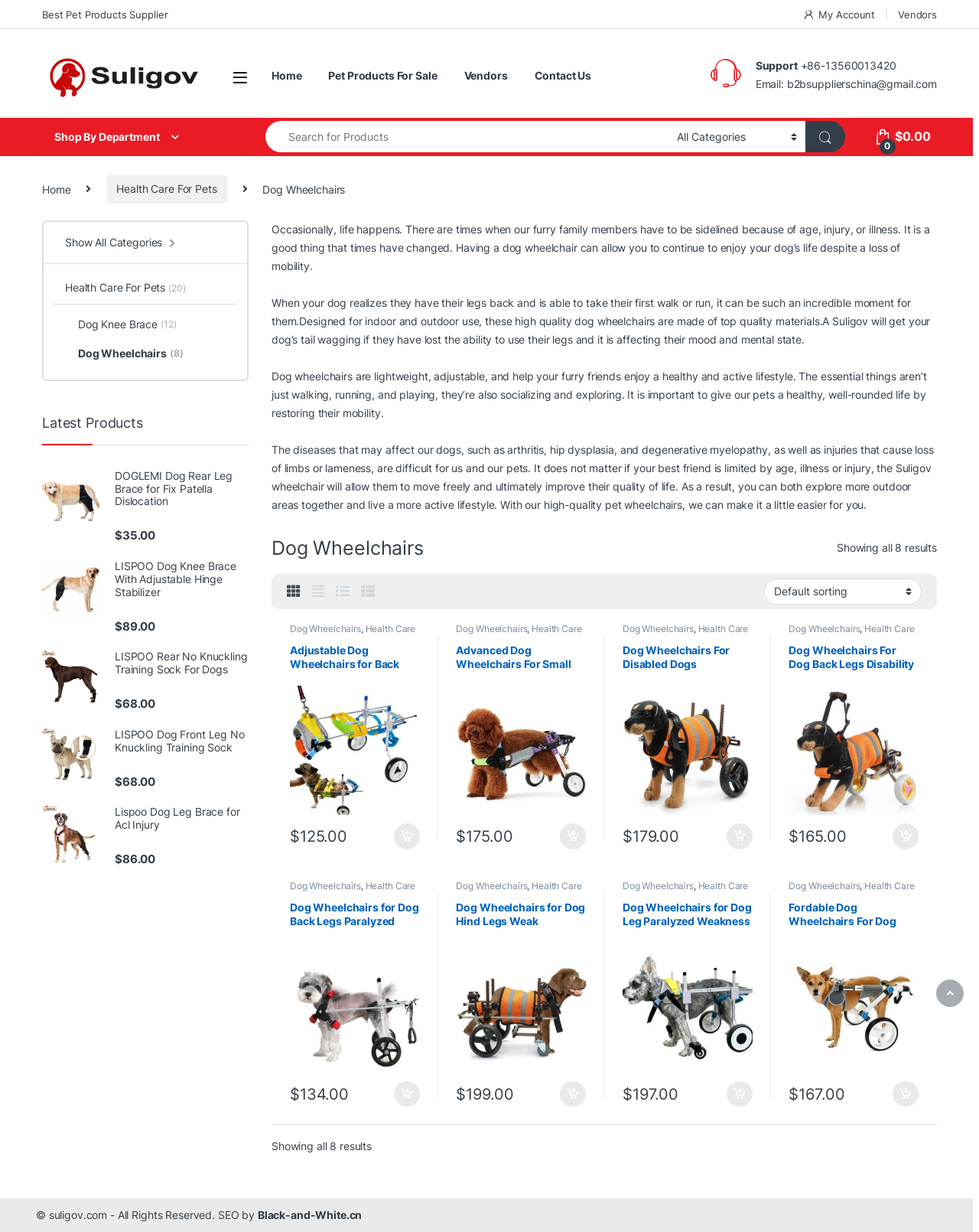Specify the bounding box coordinates of the element's area that should be clicked to execute the given instruction: "Add to cart". The coordinates should be four float numbers between 0 and 1, i.e., [left, top, right, bottom].

[0.402, 0.669, 0.429, 0.69]